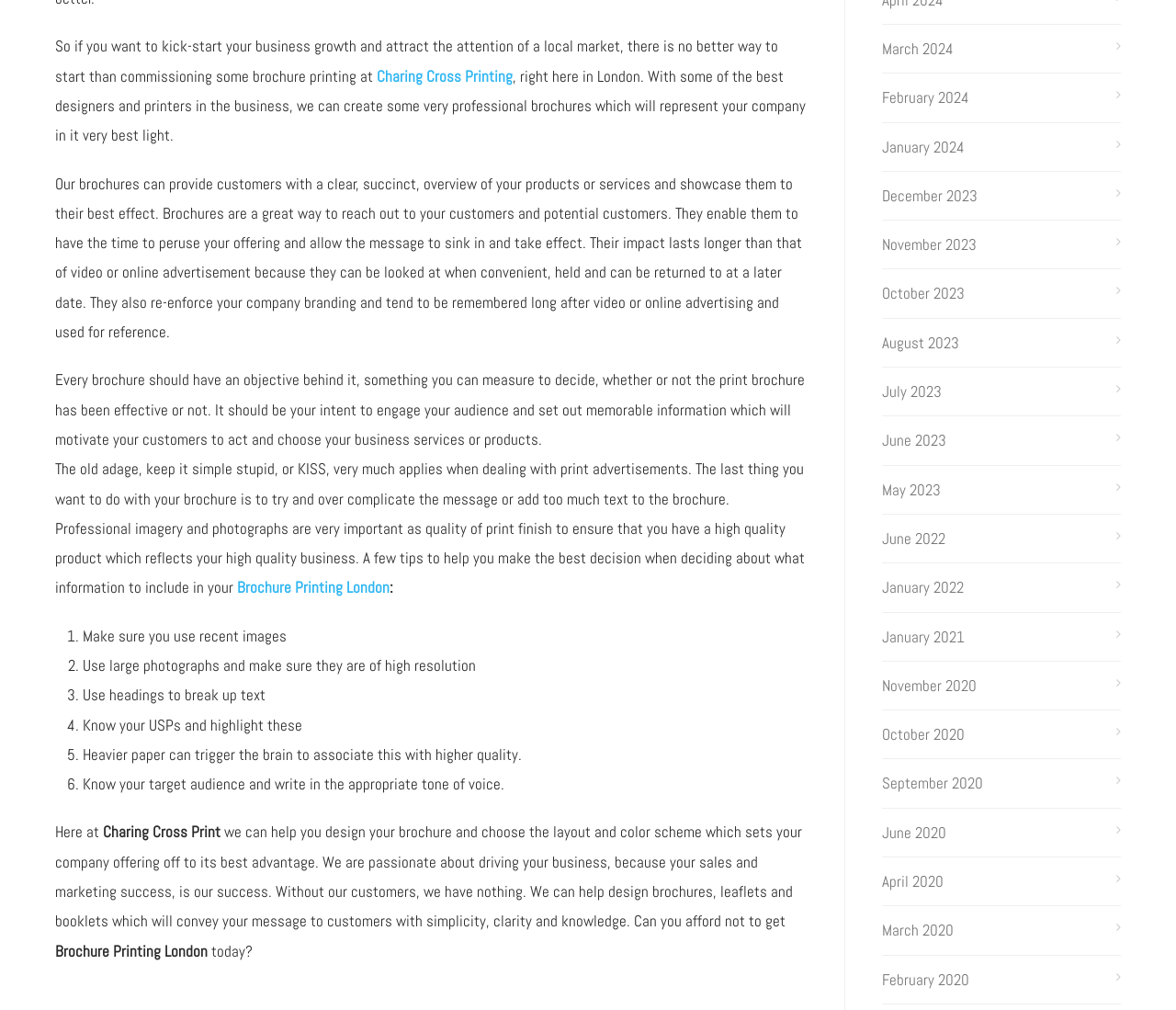Please predict the bounding box coordinates (top-left x, top-left y, bottom-right x, bottom-right y) for the UI element in the screenshot that fits the description: October 2020

[0.75, 0.713, 0.953, 0.742]